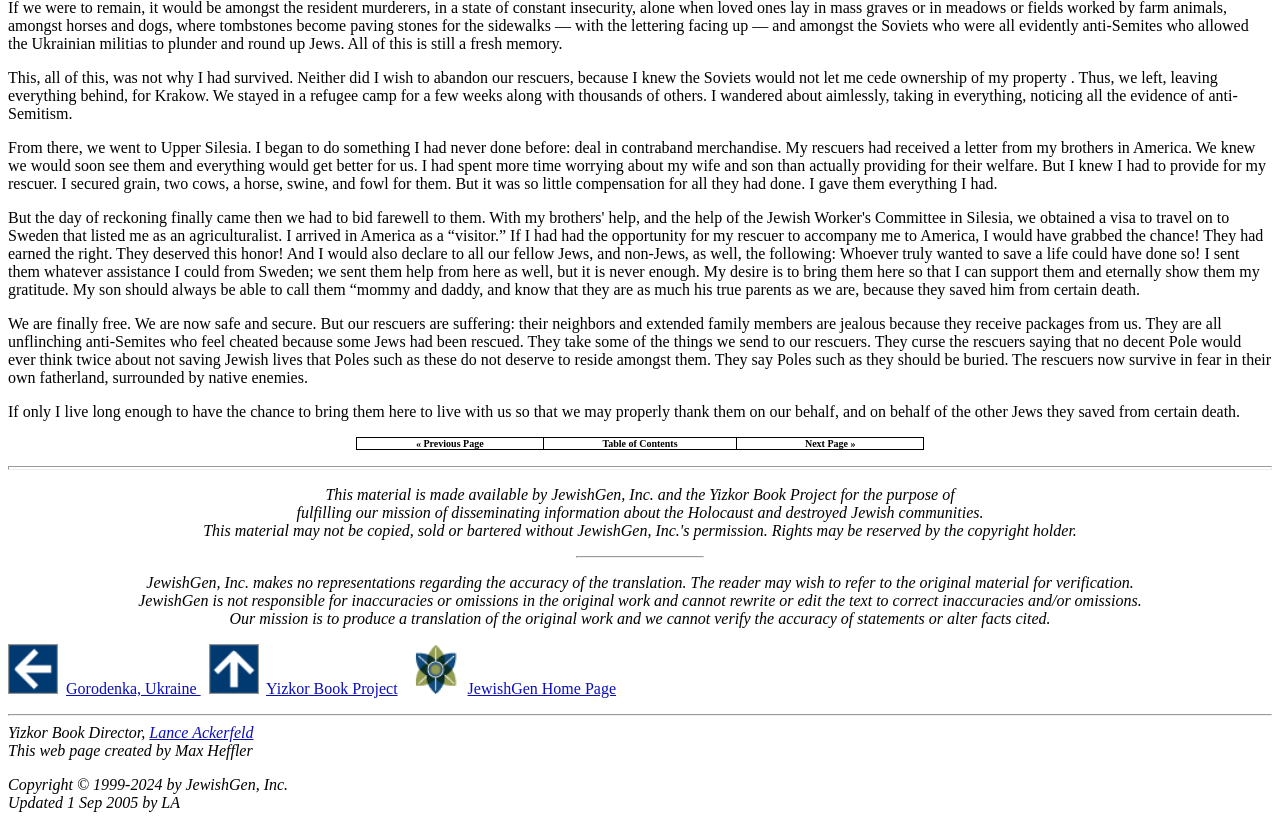Please provide a one-word or phrase answer to the question: 
What is the story about?

A Jewish person's experience during the Holocaust